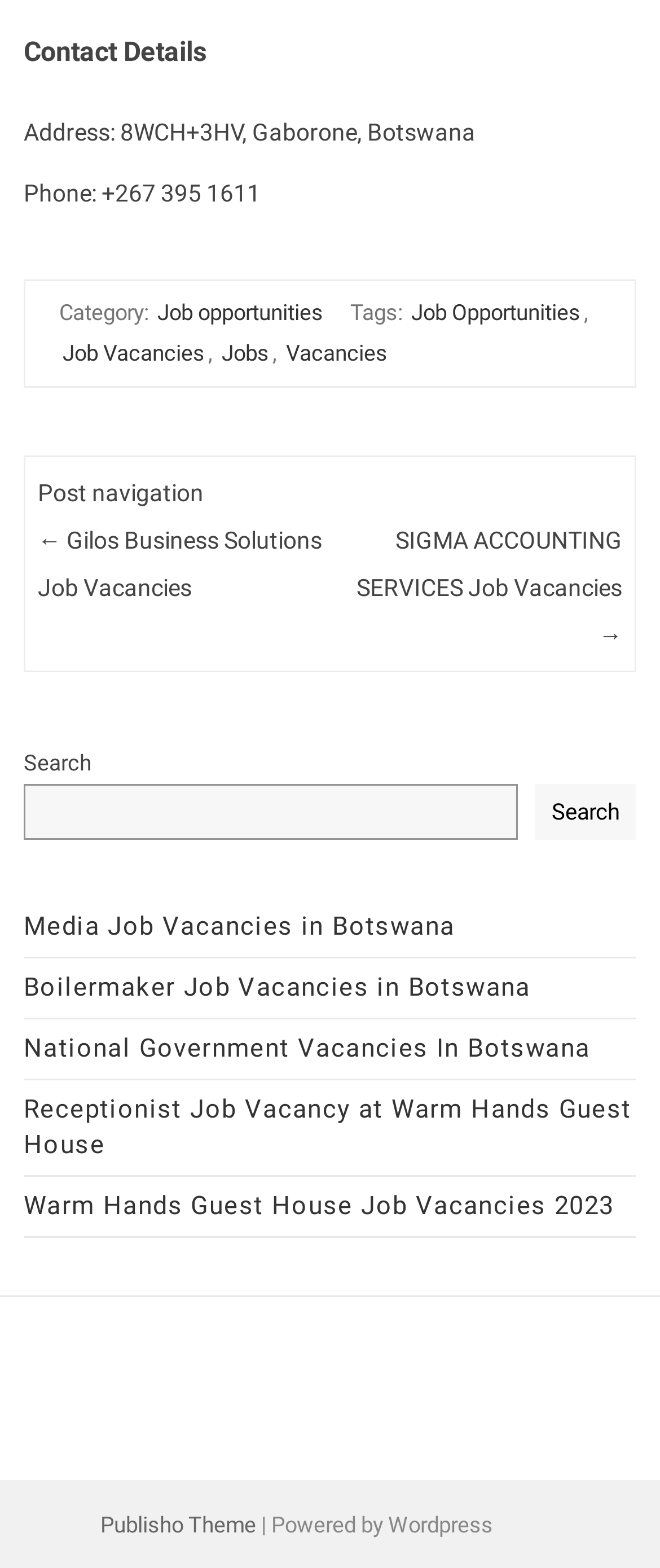Please specify the bounding box coordinates of the element that should be clicked to execute the given instruction: 'navigate to previous page'. Ensure the coordinates are four float numbers between 0 and 1, expressed as [left, top, right, bottom].

None